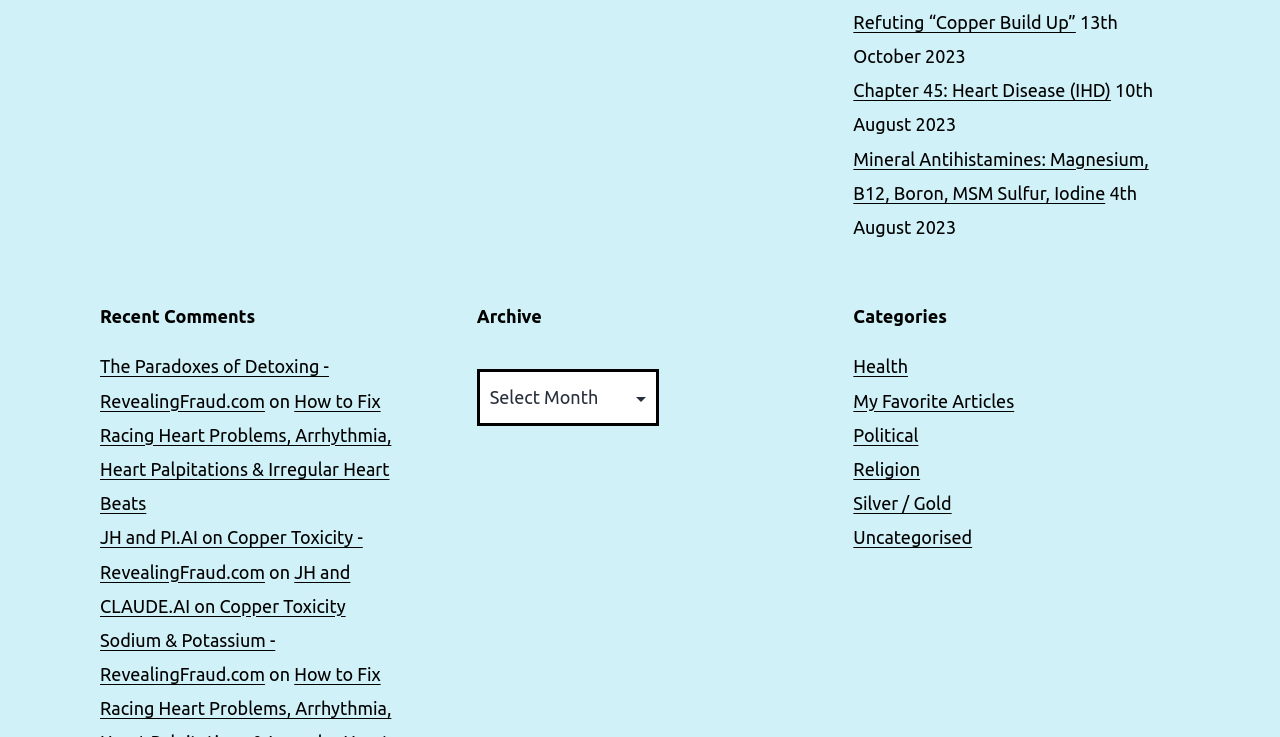Please determine the bounding box coordinates for the element that should be clicked to follow these instructions: "view recent comments".

[0.078, 0.413, 0.333, 0.447]